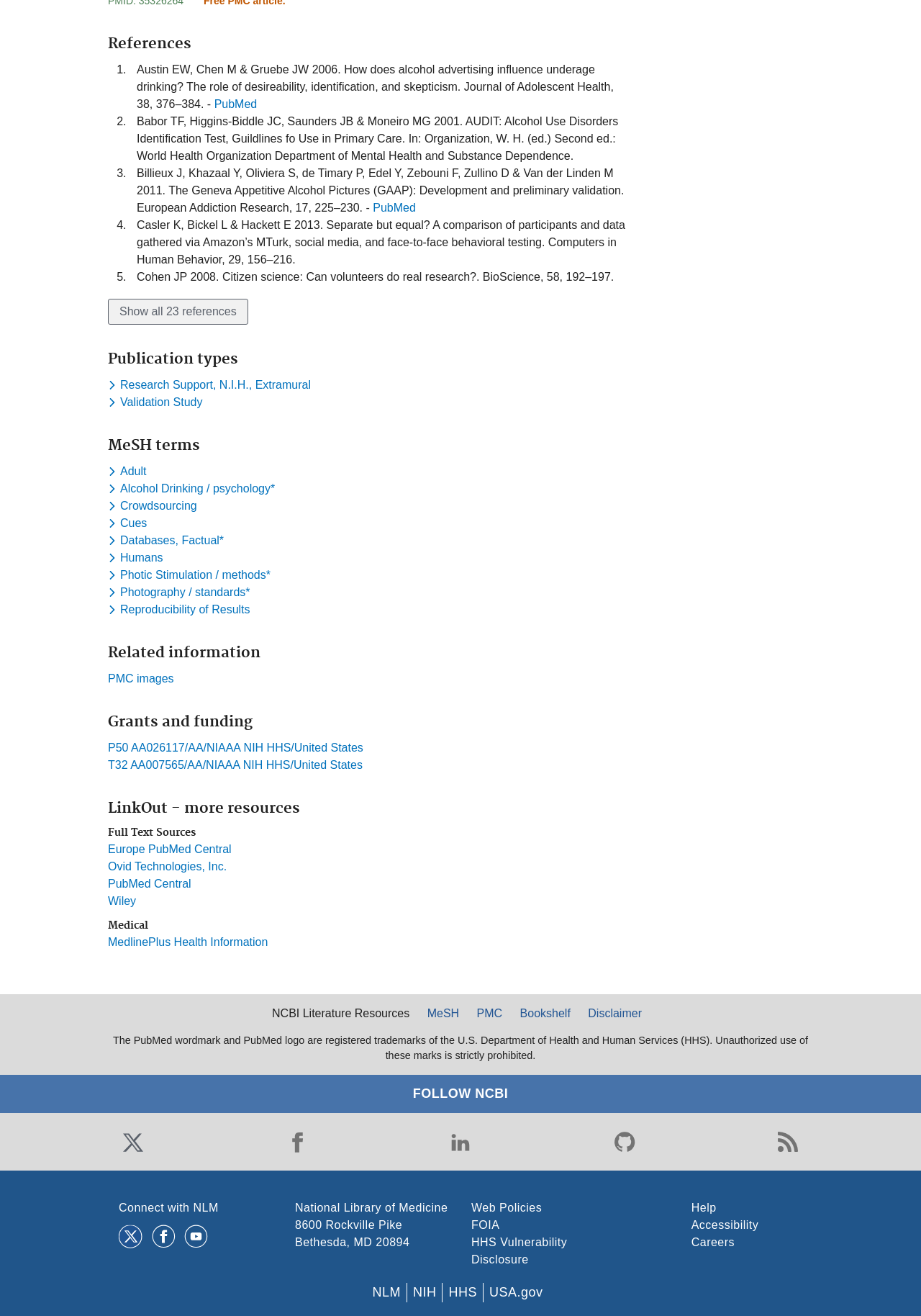Find the bounding box coordinates for the area you need to click to carry out the instruction: "Visit Europe PubMed Central". The coordinates should be four float numbers between 0 and 1, indicated as [left, top, right, bottom].

[0.117, 0.641, 0.251, 0.65]